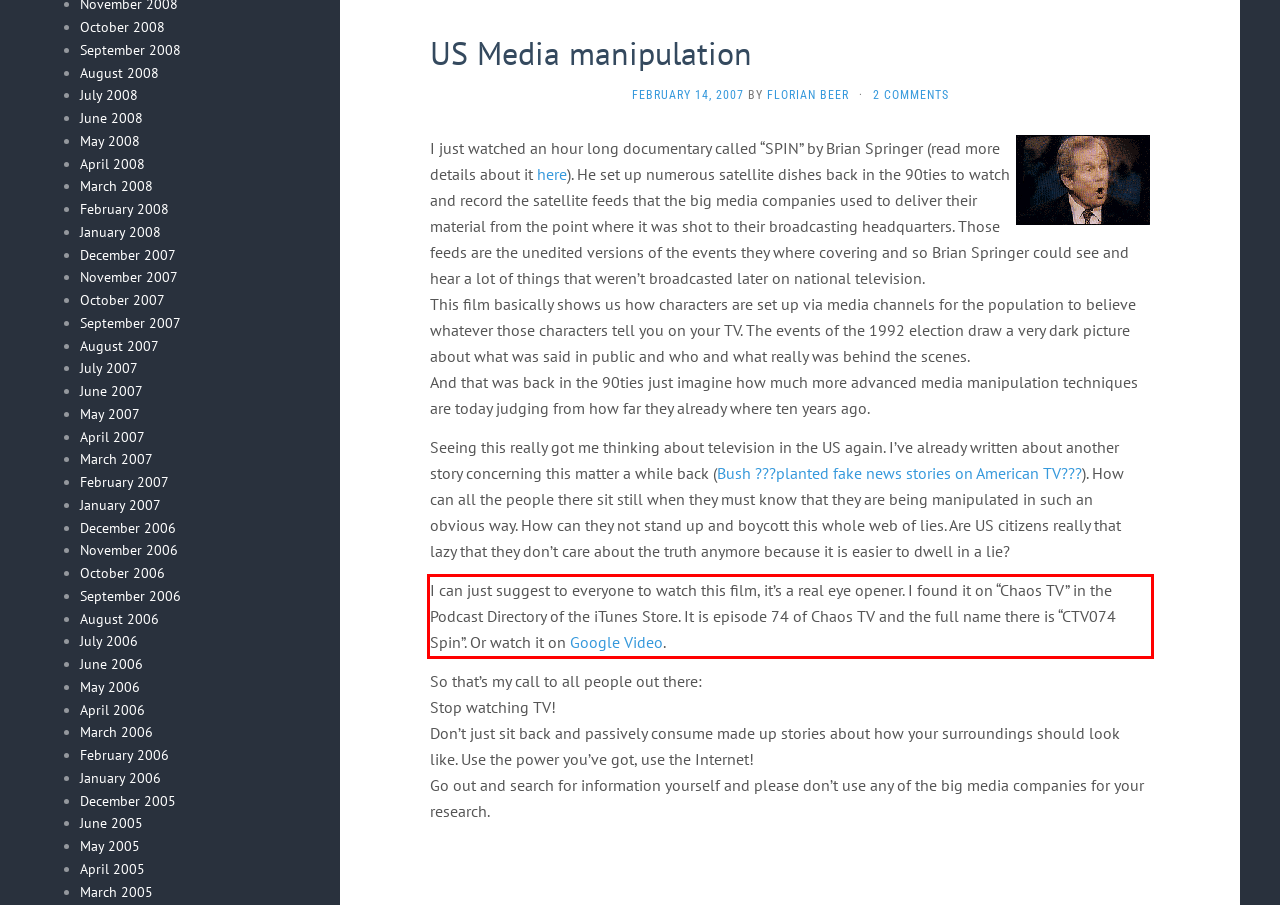Using the provided webpage screenshot, identify and read the text within the red rectangle bounding box.

I can just suggest to everyone to watch this film, it’s a real eye opener. I found it on “Chaos TV” in the Podcast Directory of the iTunes Store. It is episode 74 of Chaos TV and the full name there is “CTV074 Spin”. Or watch it on Google Video.